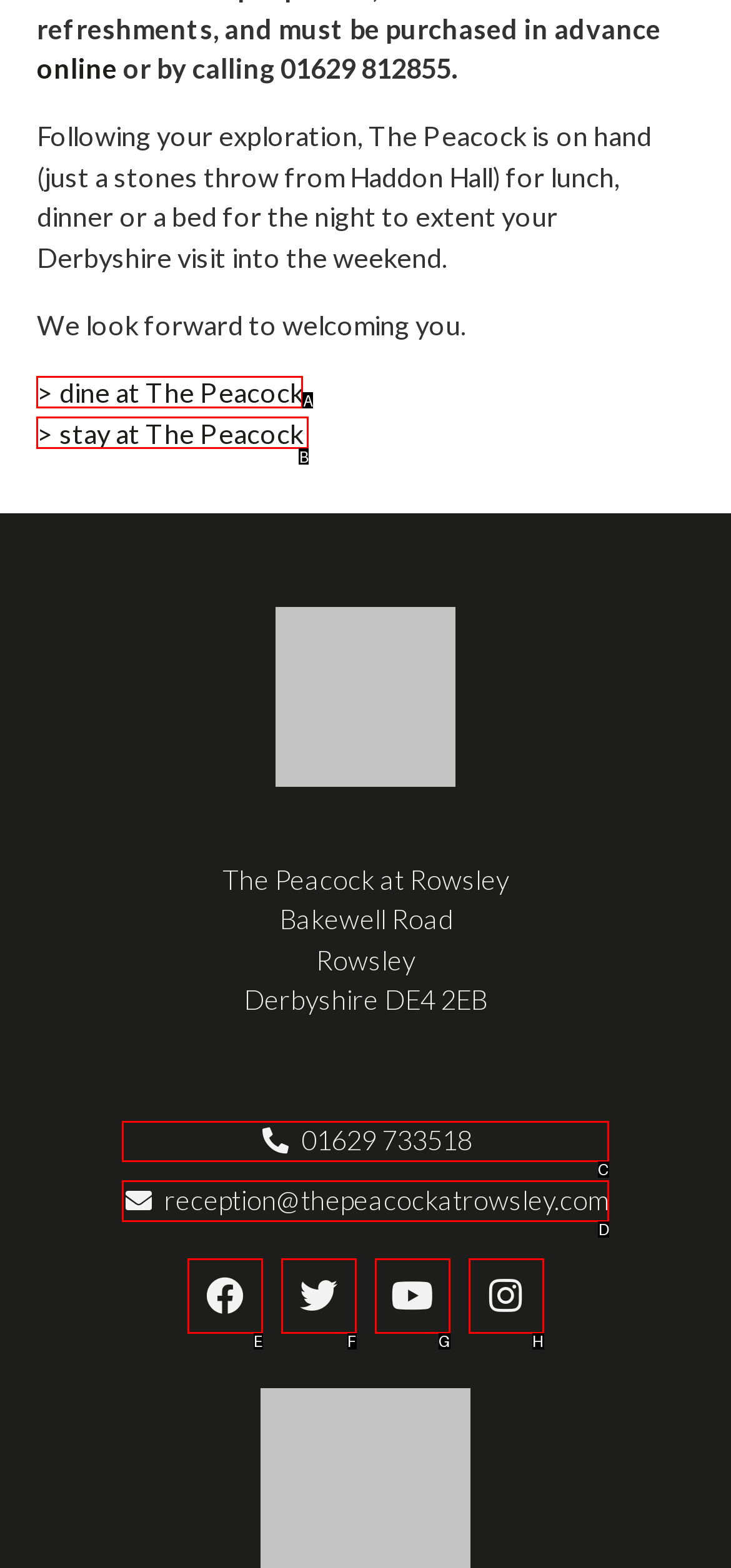Which lettered option should I select to achieve the task: email reception according to the highlighted elements in the screenshot?

D